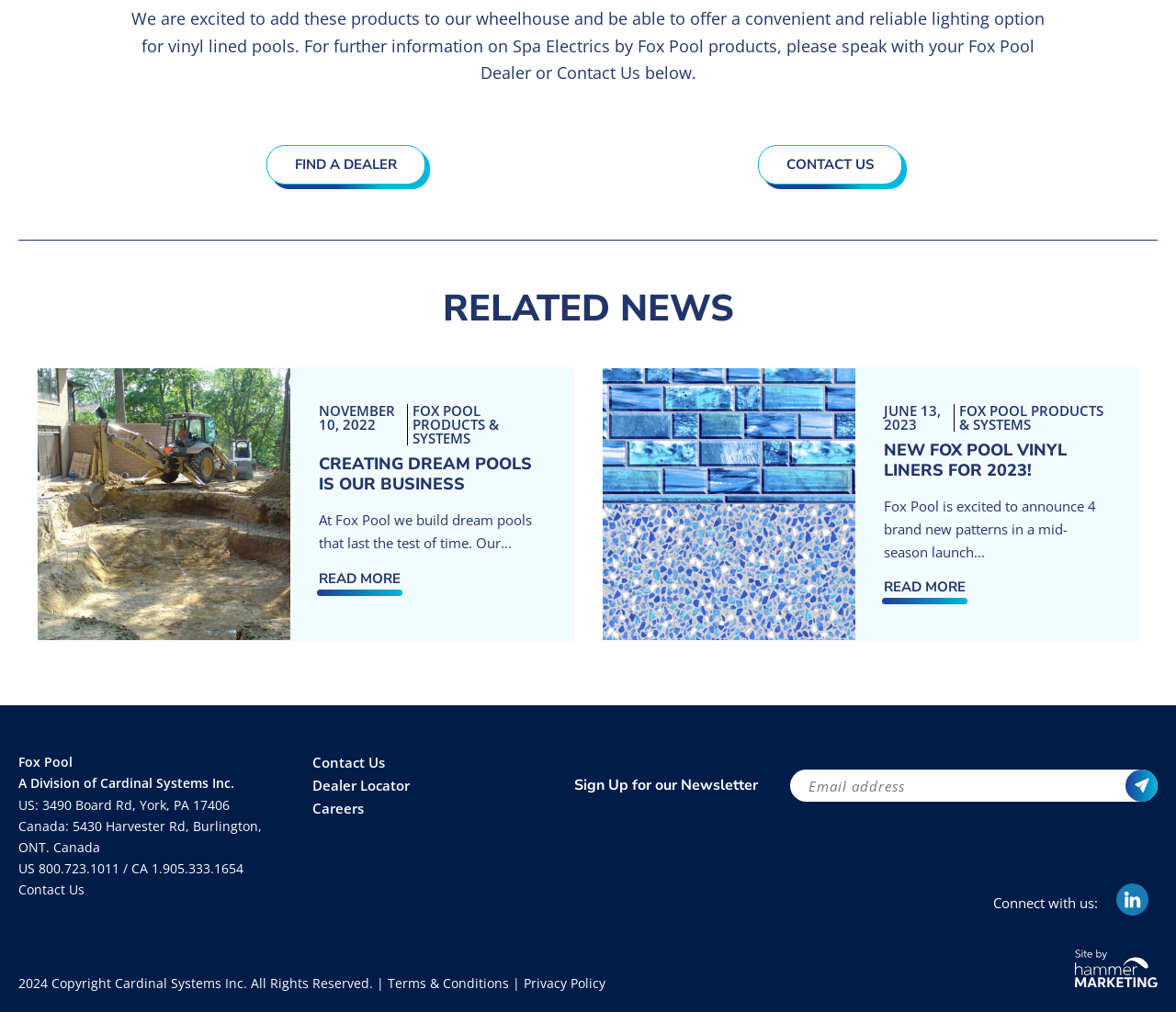What is the contact phone number for Canada?
Please utilize the information in the image to give a detailed response to the question.

The contact phone number for Canada can be found at the bottom of the webpage, where it is listed as '1.905.333.1654' next to the text 'Canada'.